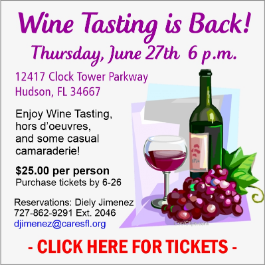Explain what is happening in the image with as much detail as possible.

The image promotes a wine tasting event titled "Wine Tasting is Back!" Scheduled for Thursday, June 27th at 6 p.m., the event is set to take place at 12417 Clock Tower Parkway, Hudson, FL 34667. Attendees can enjoy a delightful evening featuring wine tasting alongside hors d'oeuvres, all in a warm and friendly atmosphere. The ticket price is $25 per person, with purchases required by June 26th. For reservations, contact Diely Jimenez at 727-862-9291, Ext. 2046 or via email at dijimenez@caresfl.org. The image visually captures elements of the event with illustrations of wine glasses and grapes, enhancing the overall appeal. A button labeled "CLICK HERE FOR TICKETS" encourages viewers to secure their spots for the occasion.